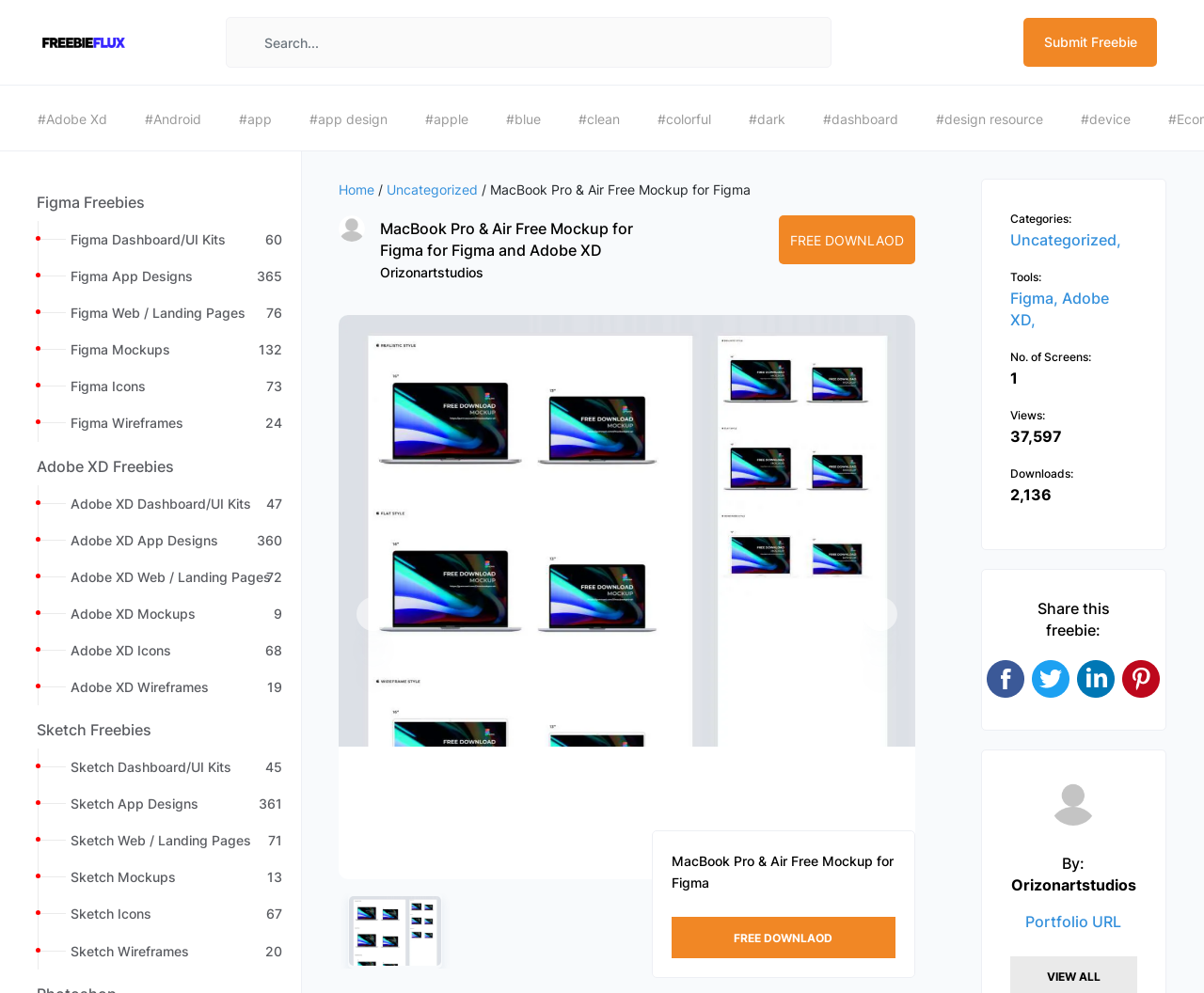Identify the bounding box coordinates for the UI element described as follows: "Figma Icons 73". Ensure the coordinates are four float numbers between 0 and 1, formatted as [left, top, right, bottom].

[0.0, 0.371, 0.25, 0.408]